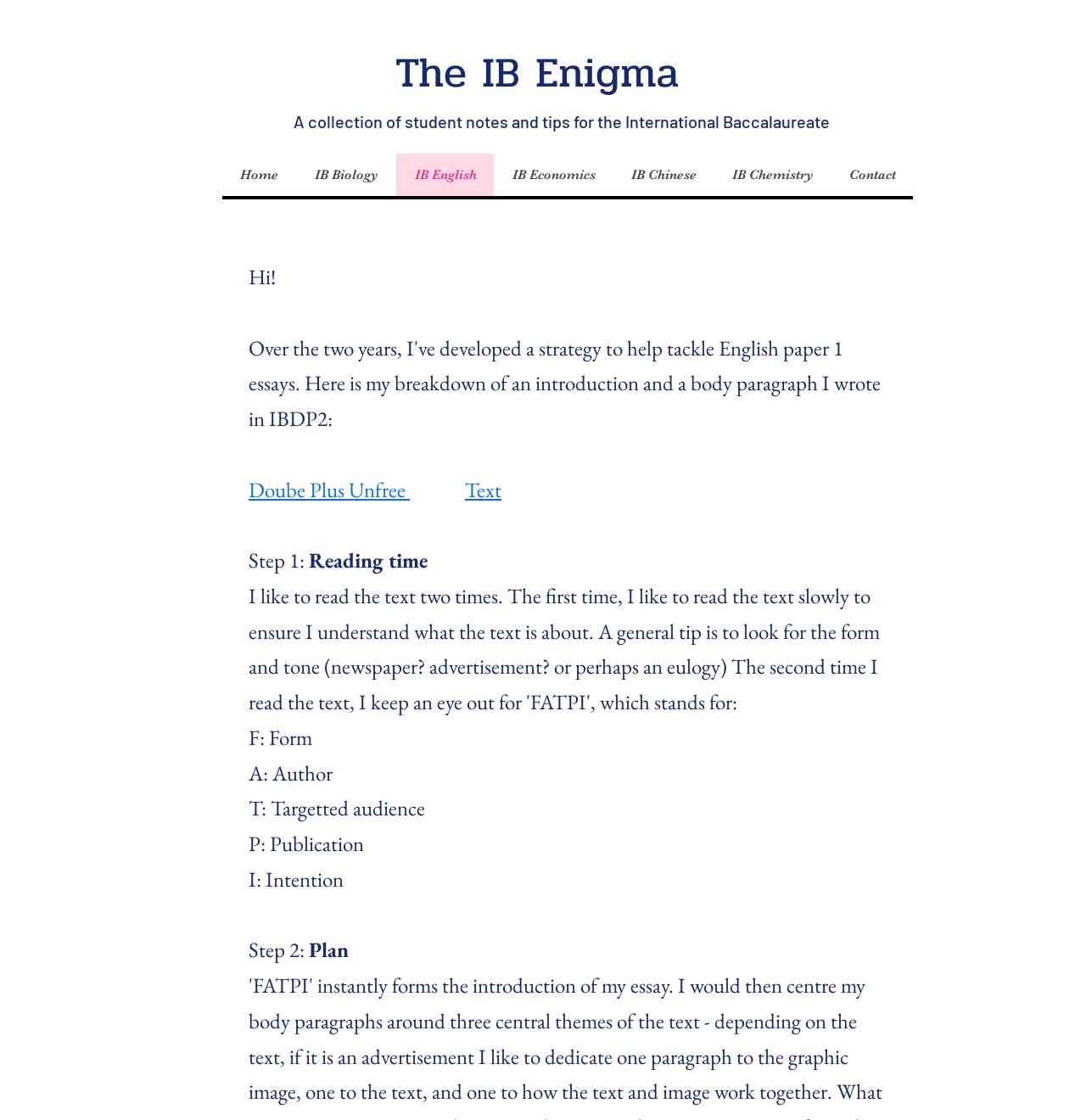Provide a thorough description of the webpage's content and layout.

The webpage is about practicing for the International Baccalaureate (IB) with student notes and tips. At the top, there is a heading "The IB Enigma" followed by a brief description of the website. Below this, there is a navigation menu labeled "Site" with links to different IB subjects such as Biology, English, Economics, Chinese, and Chemistry, as well as a "Home" and "Contact" link.

To the right of the navigation menu, there is a greeting "Hi!" followed by a link "Doube Plus Unfree" and another link "Text". Below these links, there are step-by-step instructions for practicing, with each step labeled as "Step 1:", "Step 2:", etc. Each step has a brief description, such as "Reading time", "Form", "Author", "Targetted audience", "Publication", and "Intention".